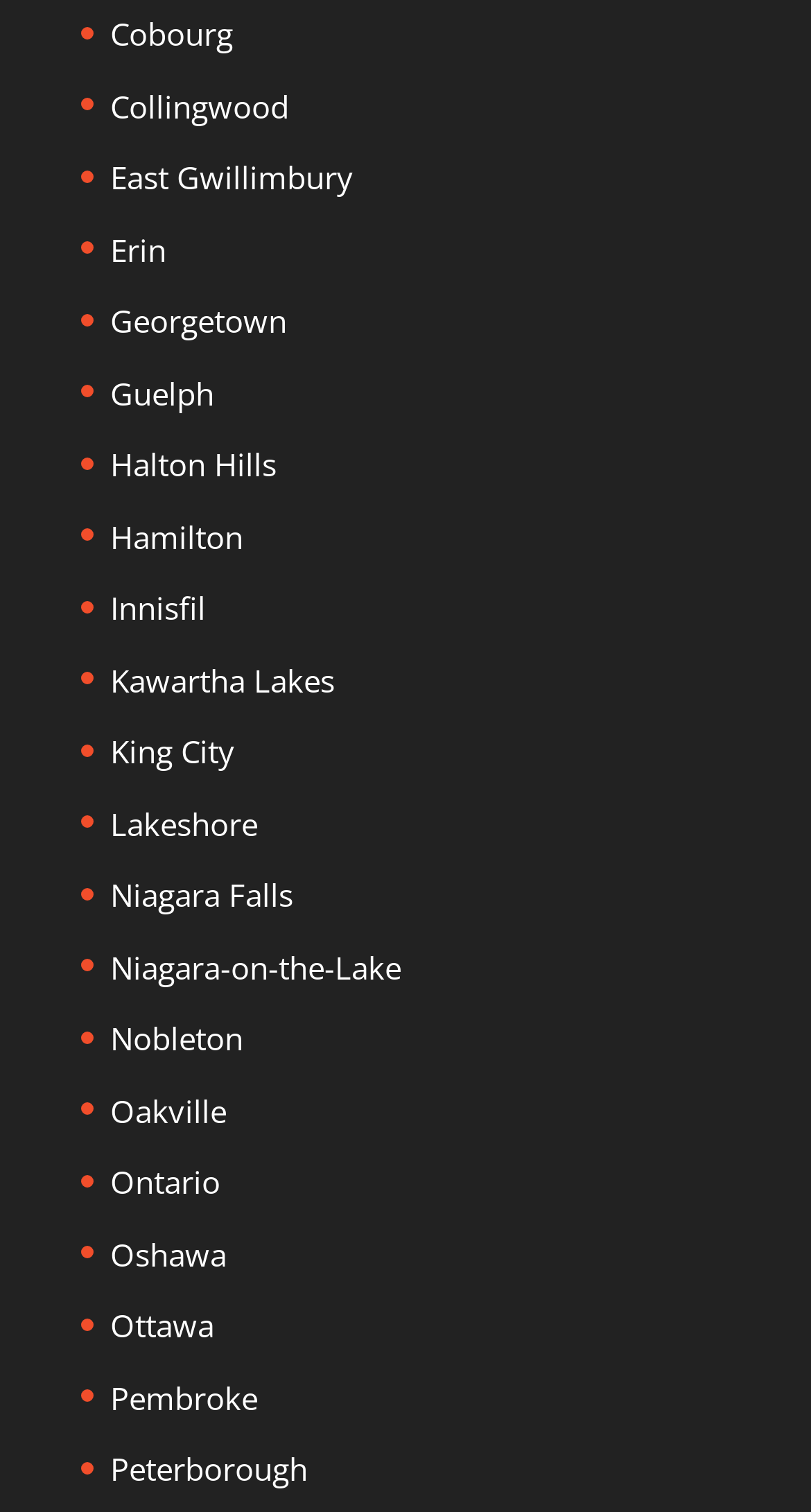What is the first city listed? Observe the screenshot and provide a one-word or short phrase answer.

Cobourg